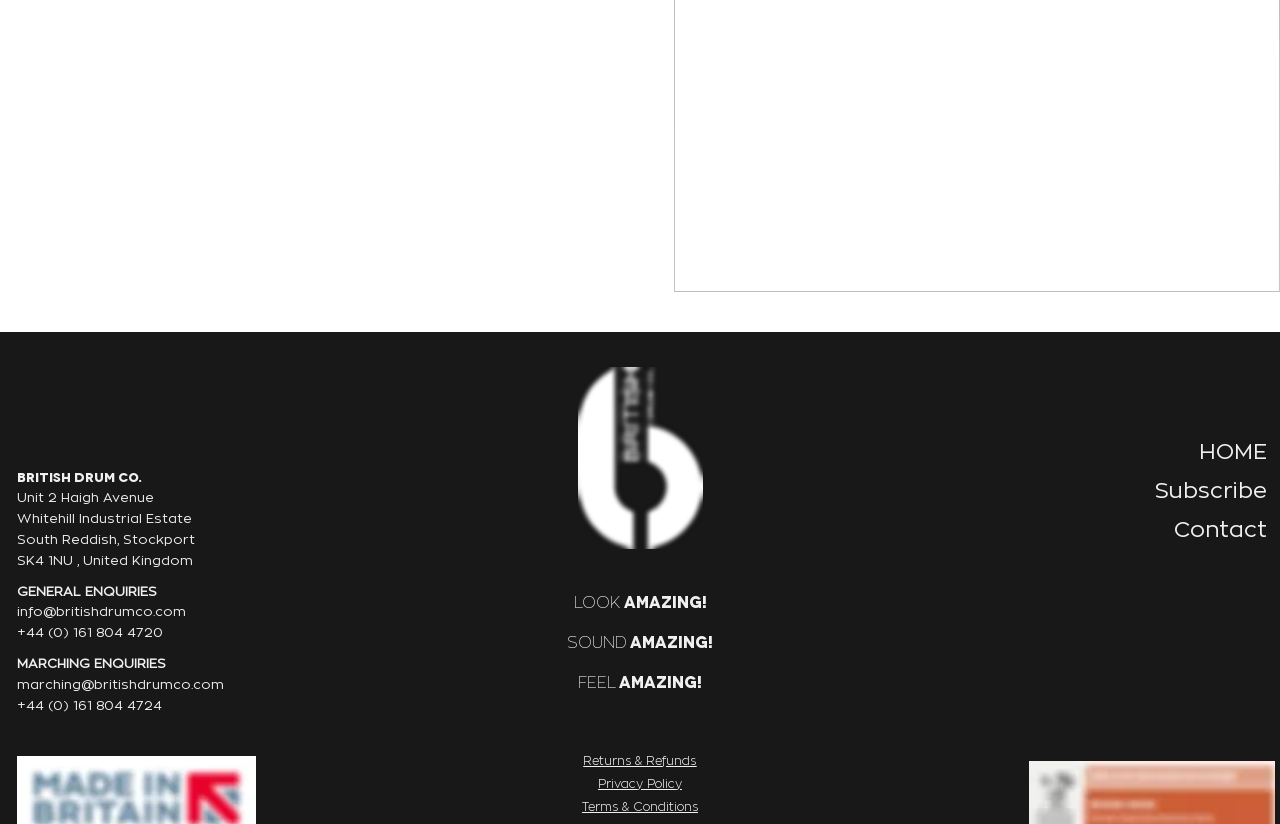Locate the bounding box coordinates of the UI element described by: "+44 (0) 161 804 4724". Provide the coordinates as four float numbers between 0 and 1, formatted as [left, top, right, bottom].

[0.013, 0.847, 0.126, 0.864]